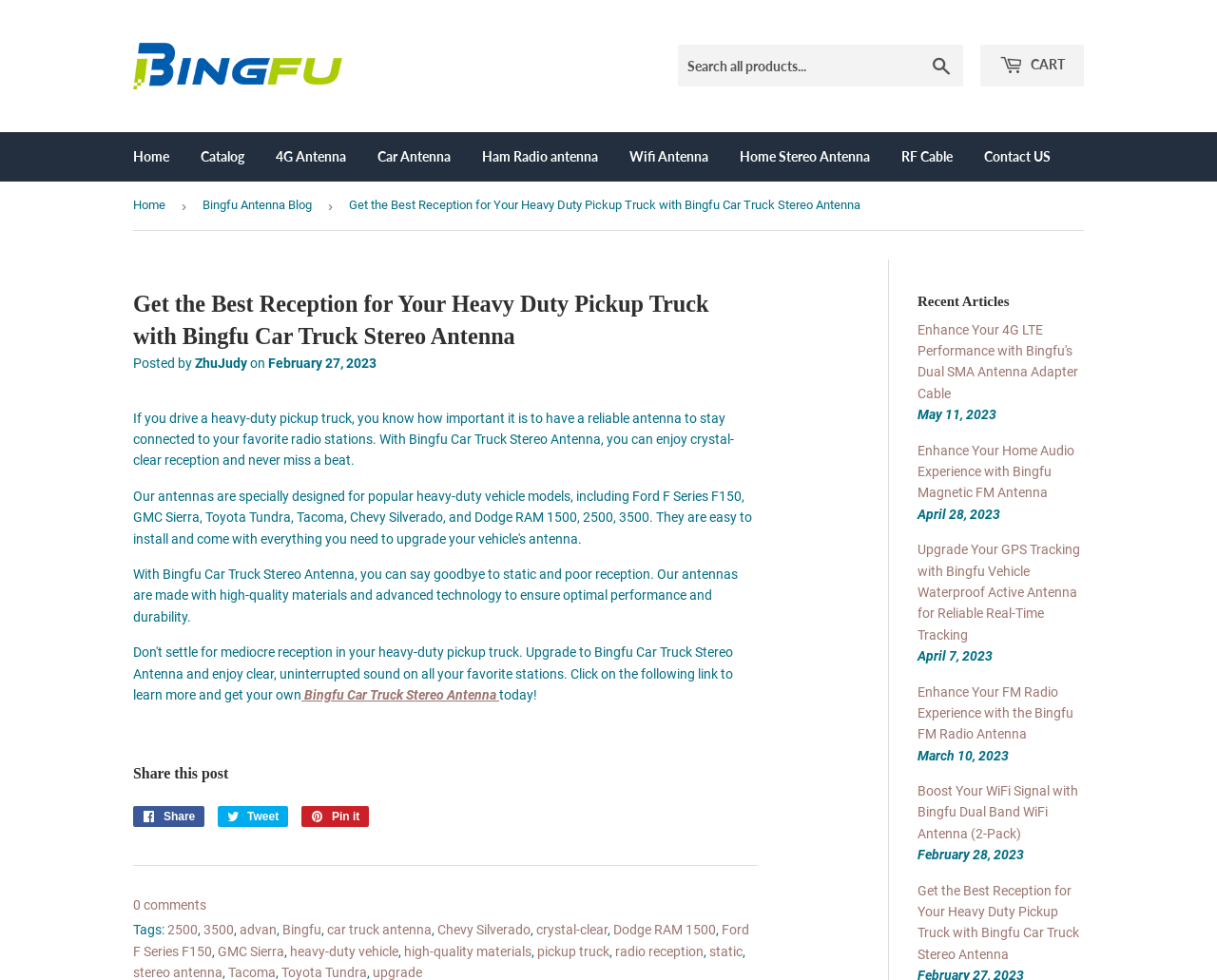Use the details in the image to answer the question thoroughly: 
What is the brand of the car truck stereo antenna?

I found the answer by looking at the text 'Get the Best Reception for Your Heavy Duty Pickup Truck with Bingfu Car Truck Stereo Antenna' which is a heading on the webpage. The brand name 'Bingfu' is mentioned in this text.